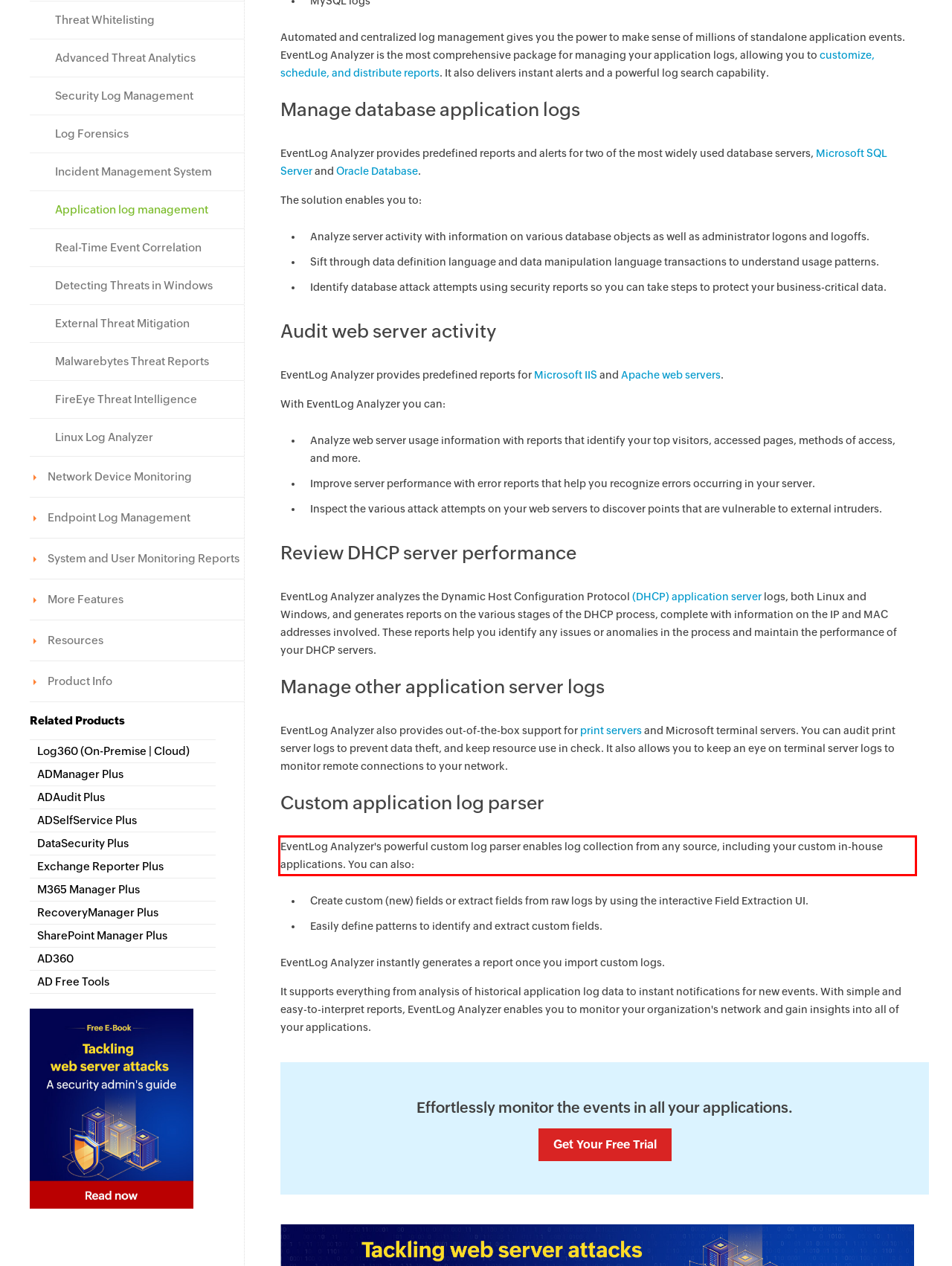Using OCR, extract the text content found within the red bounding box in the given webpage screenshot.

EventLog Analyzer's powerful custom log parser enables log collection from any source, including your custom in-house applications. You can also: